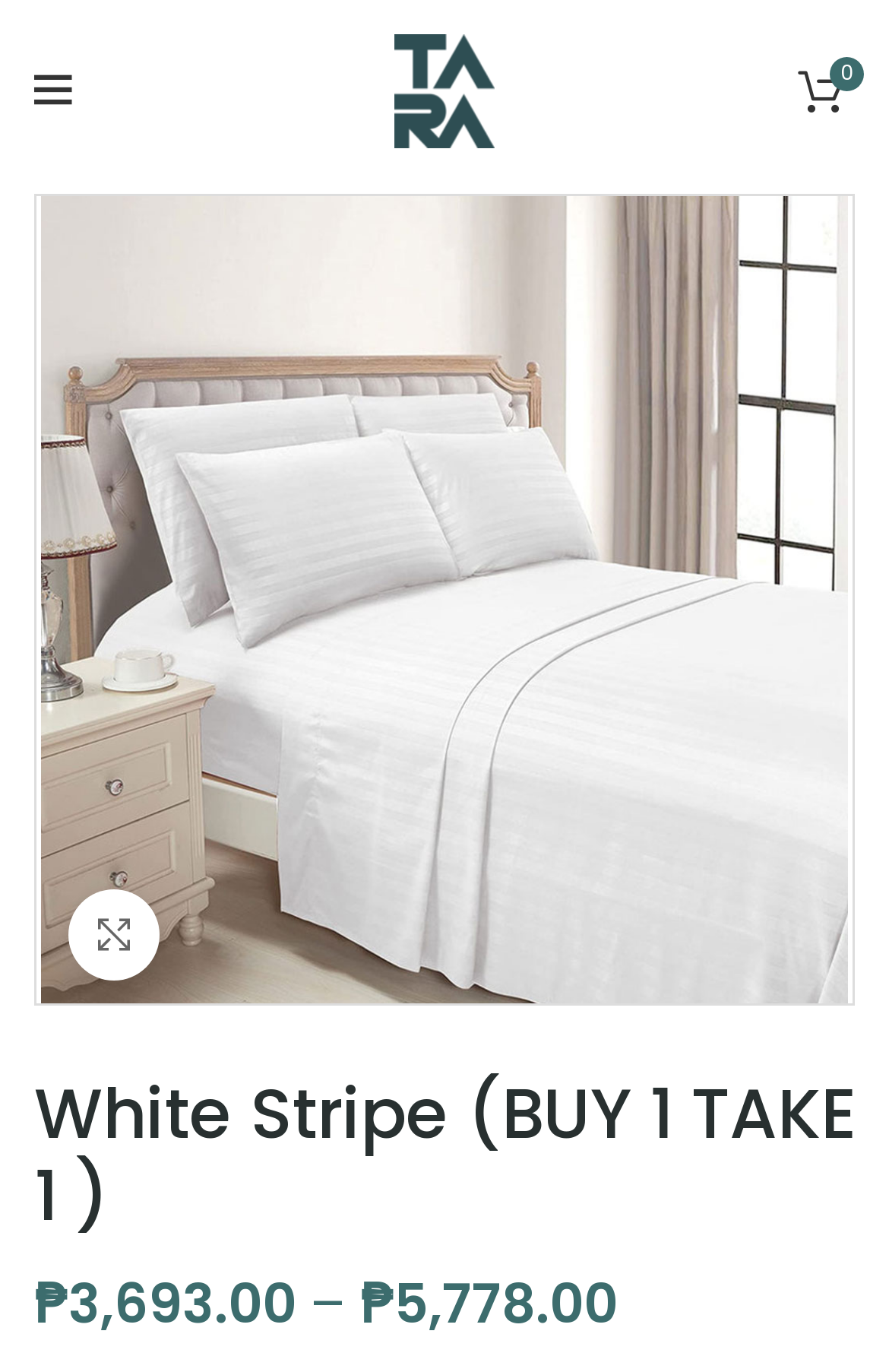Extract the main heading from the webpage content.

White Stripe (BUY 1 TAKE 1 )